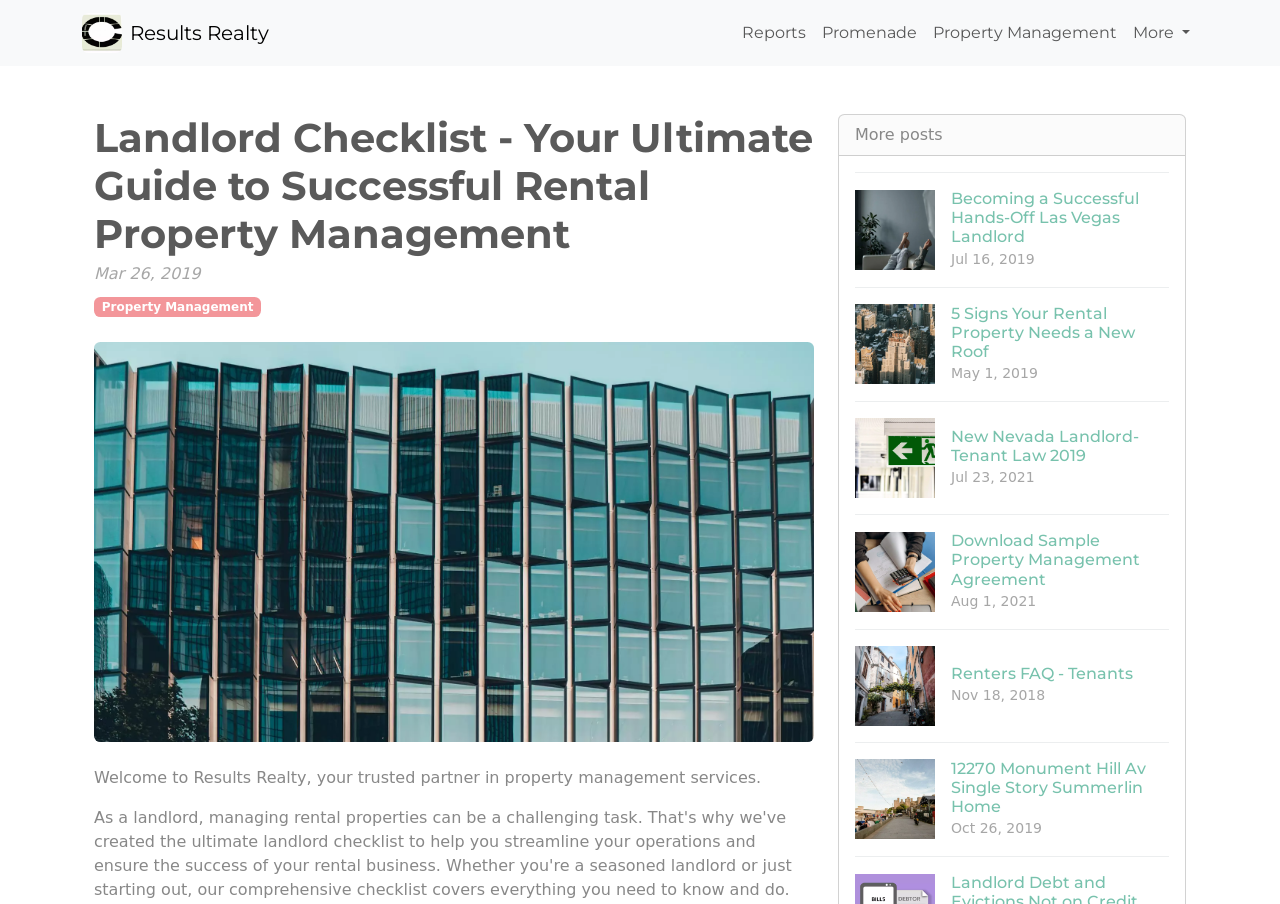Extract the main title from the webpage.

Landlord Checklist - Your Ultimate Guide to Successful Rental Property Management